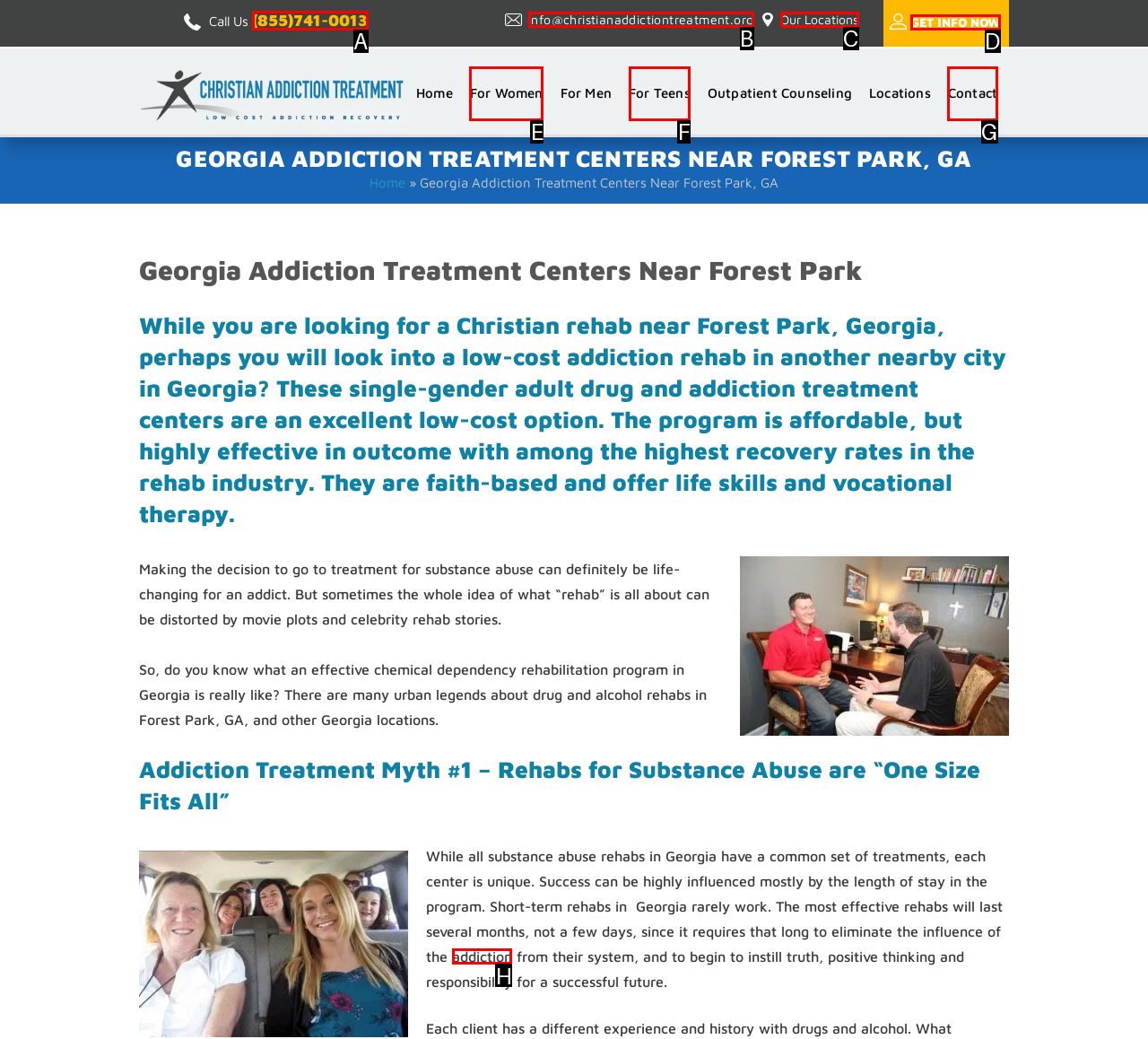Find the HTML element to click in order to complete this task: Click on the 'HOME' link
Answer with the letter of the correct option.

None